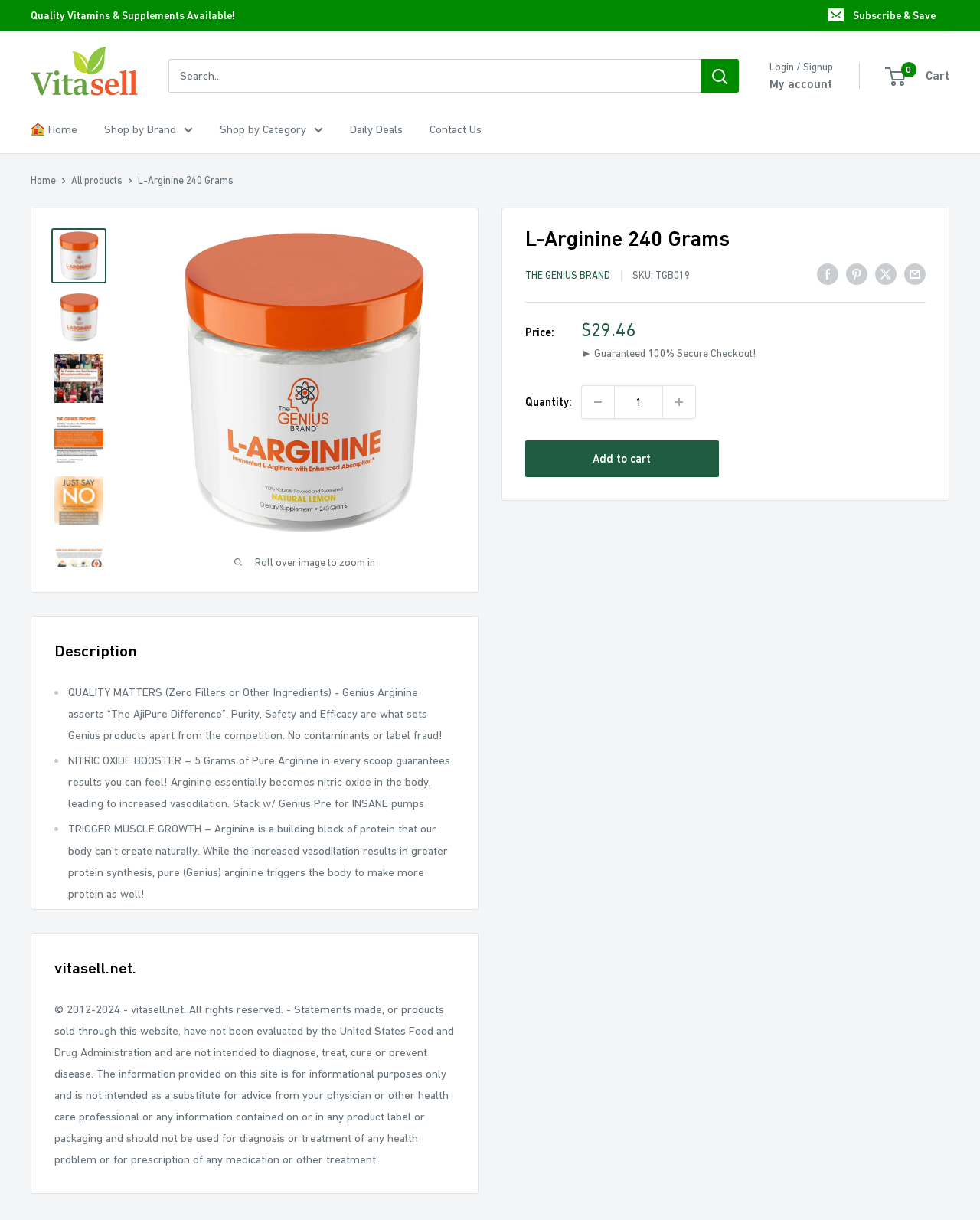Provide the bounding box coordinates for the specified HTML element described in this description: "All products". The coordinates should be four float numbers ranging from 0 to 1, in the format [left, top, right, bottom].

[0.073, 0.143, 0.125, 0.152]